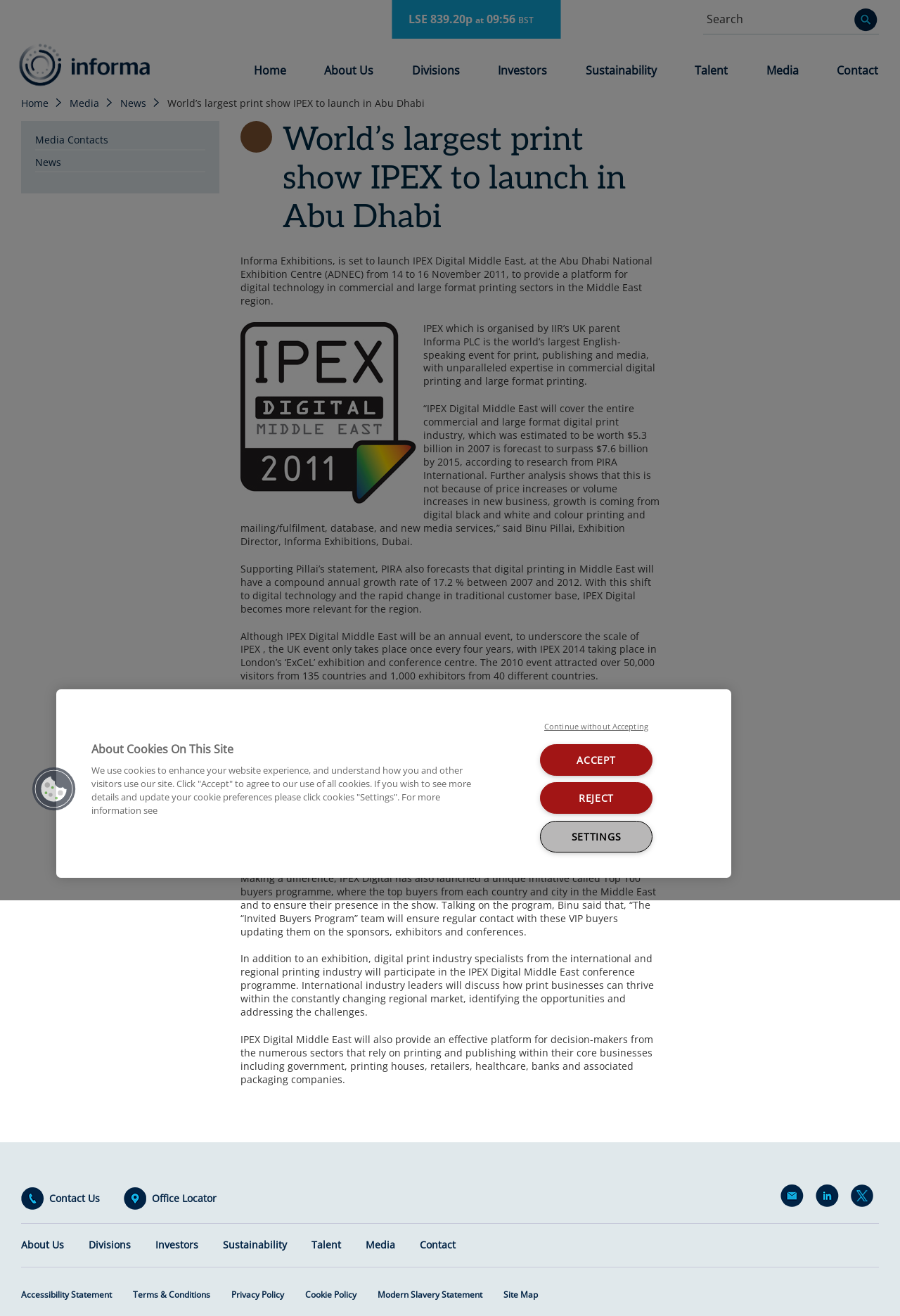Explain in detail what is displayed on the webpage.

The webpage is about the launch of IPEX, the world's largest print show, in Abu Dhabi. At the top, there is a navigation menu with links to "Home", "About Us", "Divisions", "Investors", "Sustainability", "Talent", "Media", and "Contact". Below this menu, there is a search bar with a "Search" button.

On the left side, there is a vertical menu with links to "Home", "Media", "News", and "Media Contacts". Below this menu, there is a heading that reads "World’s largest print show IPEX to launch in Abu Dhabi". 

The main content of the webpage is divided into several sections. The first section describes the launch of IPEX Digital Middle East, a platform for digital technology in commercial and large format printing sectors in the Middle East region. There is an image of IPEX Digital 2011 below this section.

The next section provides more information about IPEX, including its history, growth, and relevance to the region. There are several paragraphs of text, with quotes from Binu Pillai, Exhibition Director, Informa Exhibitions, Dubai.

The webpage also mentions the Top 100 buyers programme, an initiative to ensure the presence of top buyers from each country and city in the Middle East. Additionally, there is information about the IPEX Digital Middle East conference programme, which will feature industry leaders discussing how print businesses can thrive in the region.

At the bottom of the webpage, there are links to "Contact Us", "Office Locator", "Email Alerts", "LinkedIn", "Twitter", and other social media platforms. There are also links to "About Us", "Divisions", "Investors", "Sustainability", "Talent", "Media", and "Contact" again.

Finally, there is a cookie banner at the bottom of the webpage, which provides information about the use of cookies on the site and allows users to accept or reject them.